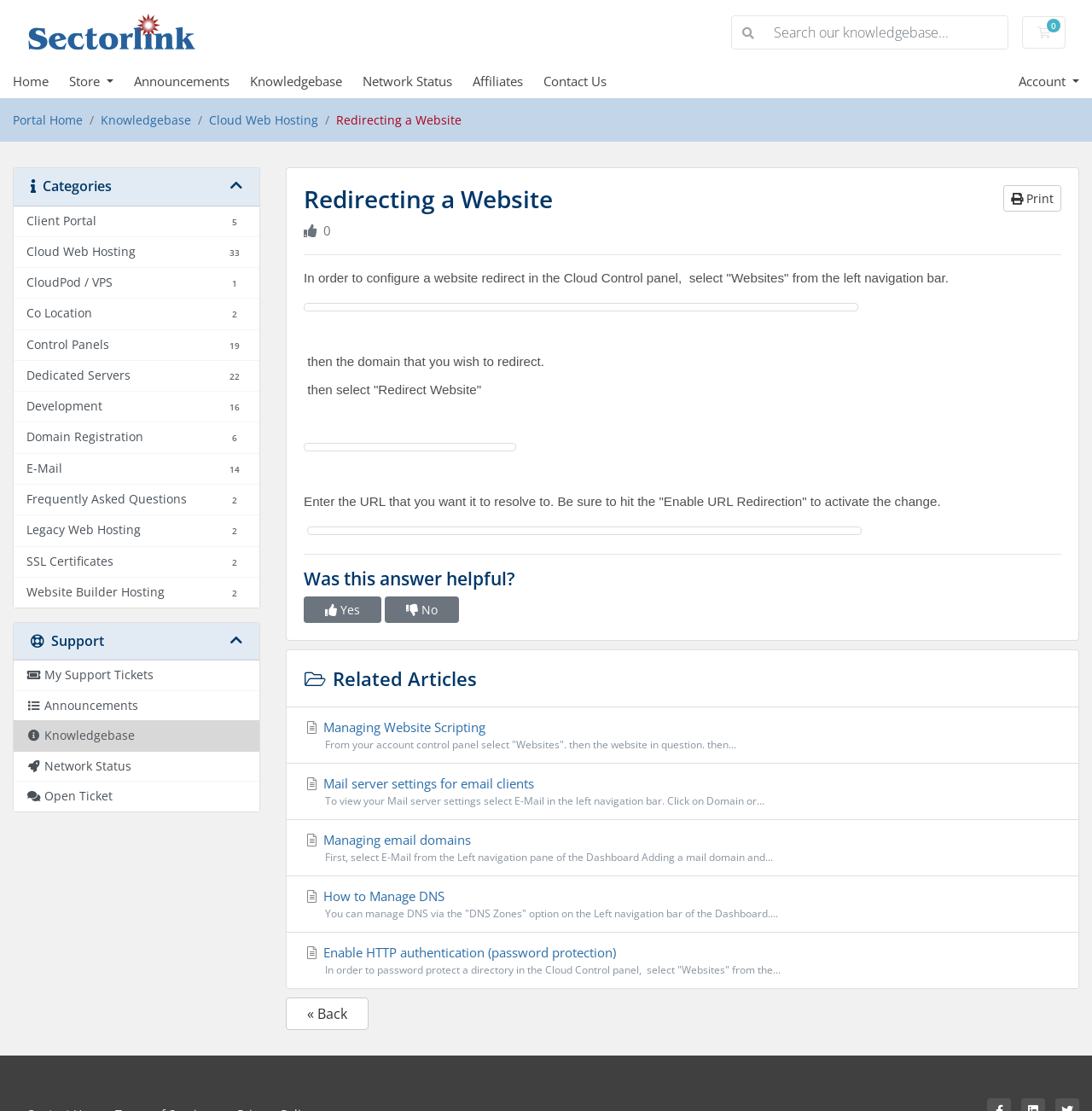Give a comprehensive overview of the webpage, including key elements.

The webpage is a knowledgebase article titled "Redirecting a Website" from Sectorlink. At the top, there is a navigation bar with links to "Home", "Store", "Announcements", "Knowledgebase", "Network Status", "Affiliates", and "Contact Us". On the right side of the navigation bar, there is a search box and a shopping cart icon.

Below the navigation bar, there is a breadcrumb trail showing the path "Portal Home" > "Knowledgebase" > "Cloud Web Hosting" > "Redirecting a Website". 

The main content of the page is divided into two sections. The first section has a heading "Categories" with a list of tabs below it, including "Client Portal", "Cloud Web Hosting", "CloudPod / VPS", and others. Each tab has a brief description below it.

The second section has a heading "Support" with another list of tabs below it, including "My Support Tickets", "Announcements", "Knowledgebase", and others.

Below the tabs, there is an article titled "Redirecting a Website" with a print icon on the right side. The article provides step-by-step instructions on how to configure a website redirect in the Cloud Control panel, including selecting the website, entering the URL, and enabling URL redirection.

The article is followed by a separator line, and then a section asking "Was this answer helpful?" with "Yes" and "No" buttons. Below this section, there is a list of related articles with links to other knowledgebase articles, including "Managing Website Scripting", "Mail server settings for email clients", and others.

At the bottom of the page, there is a "Back" link.